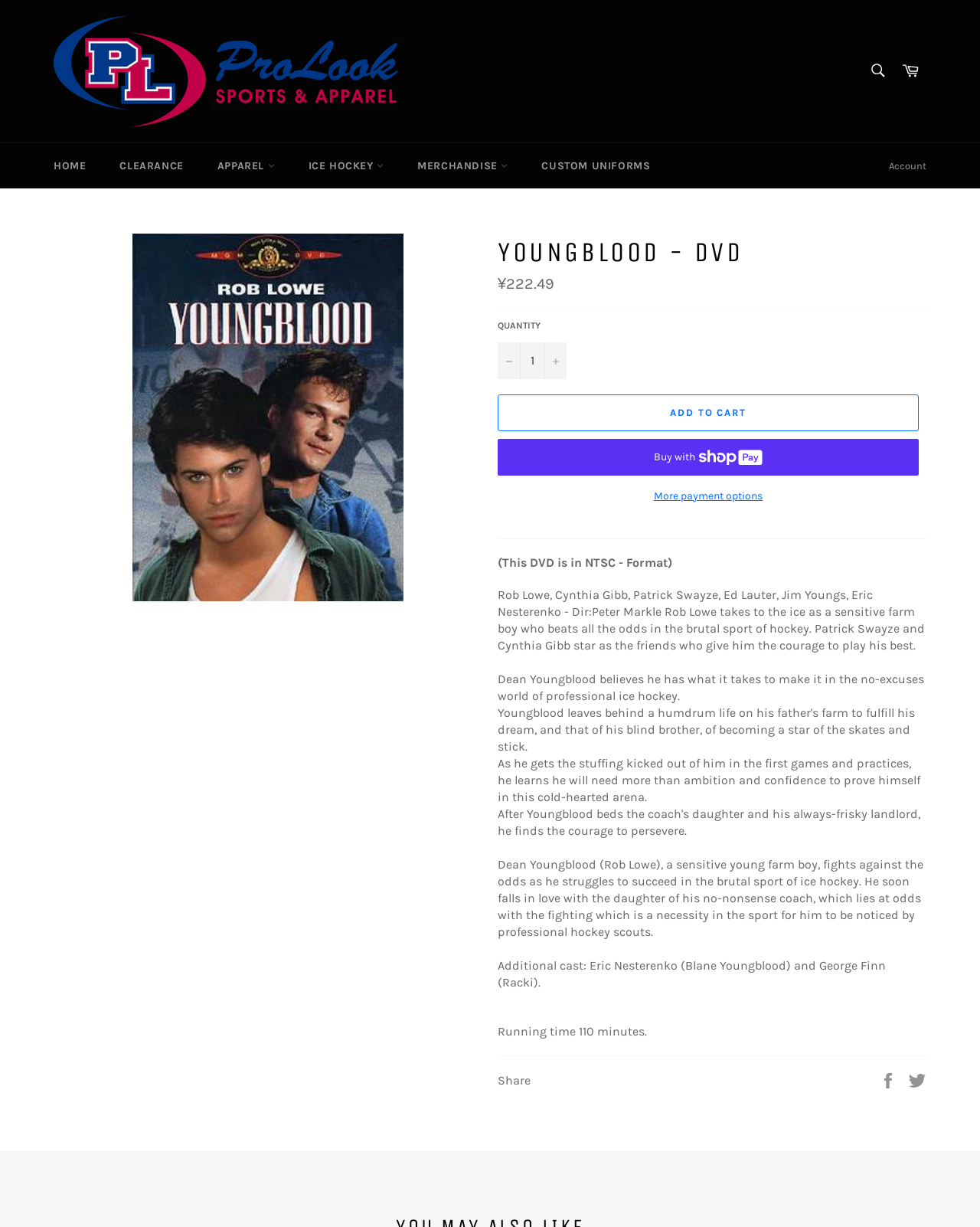What is the running time of the DVD?
Based on the image, provide your answer in one word or phrase.

110 minutes